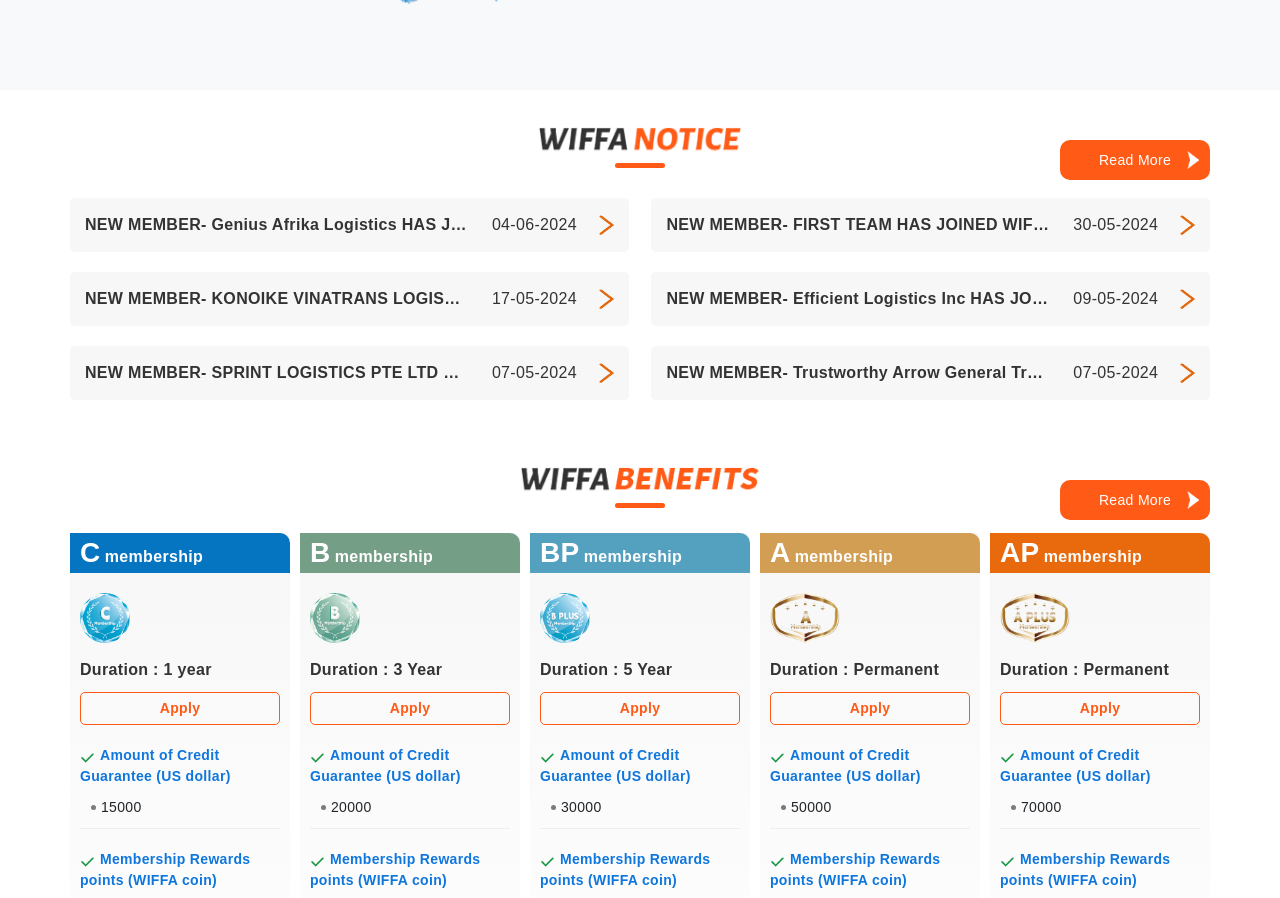Identify the bounding box coordinates of the section to be clicked to complete the task described by the following instruction: "Click on the 'Ireland' link". The coordinates should be four float numbers between 0 and 1, formatted as [left, top, right, bottom].

None